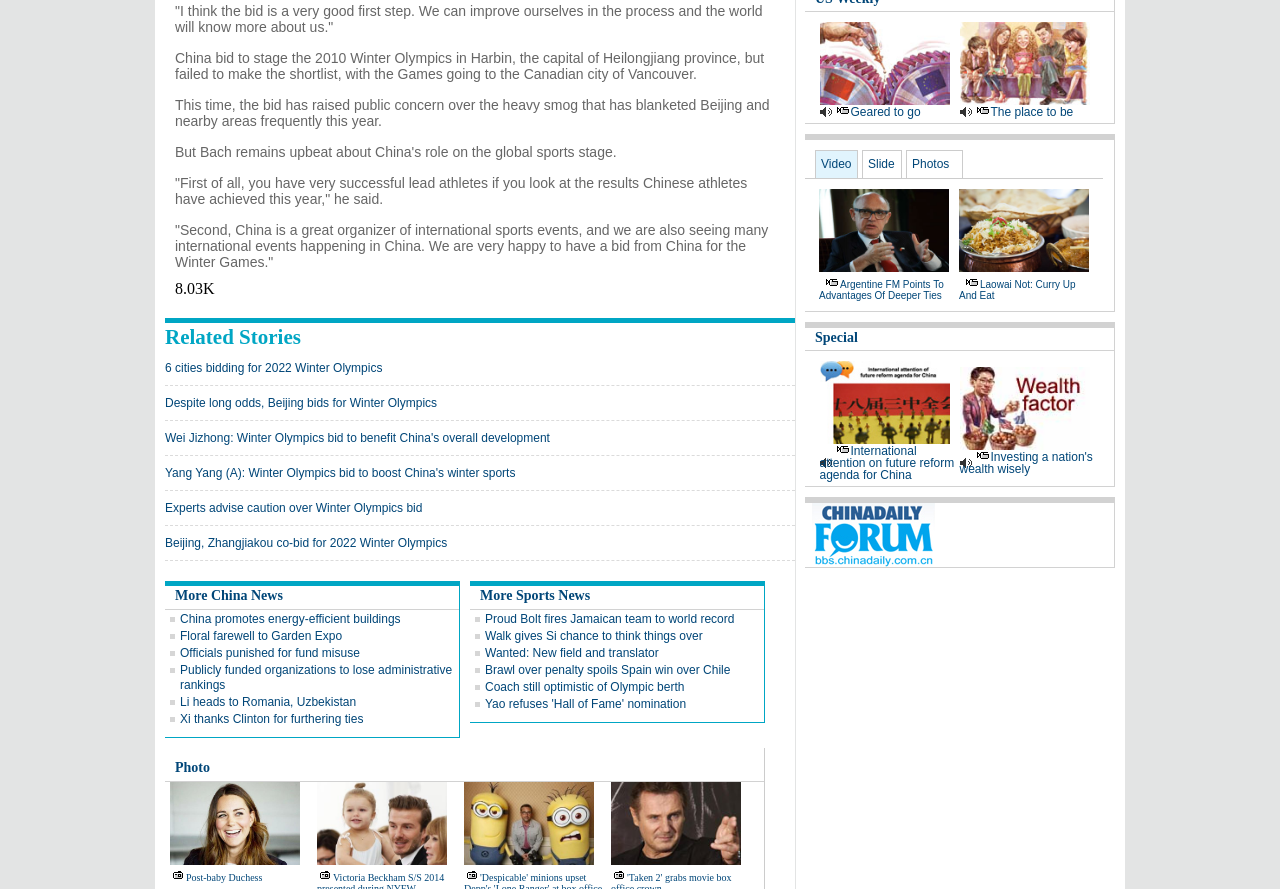Locate the bounding box coordinates of the clickable region to complete the following instruction: "Click on 'Related Stories'."

[0.129, 0.366, 0.235, 0.393]